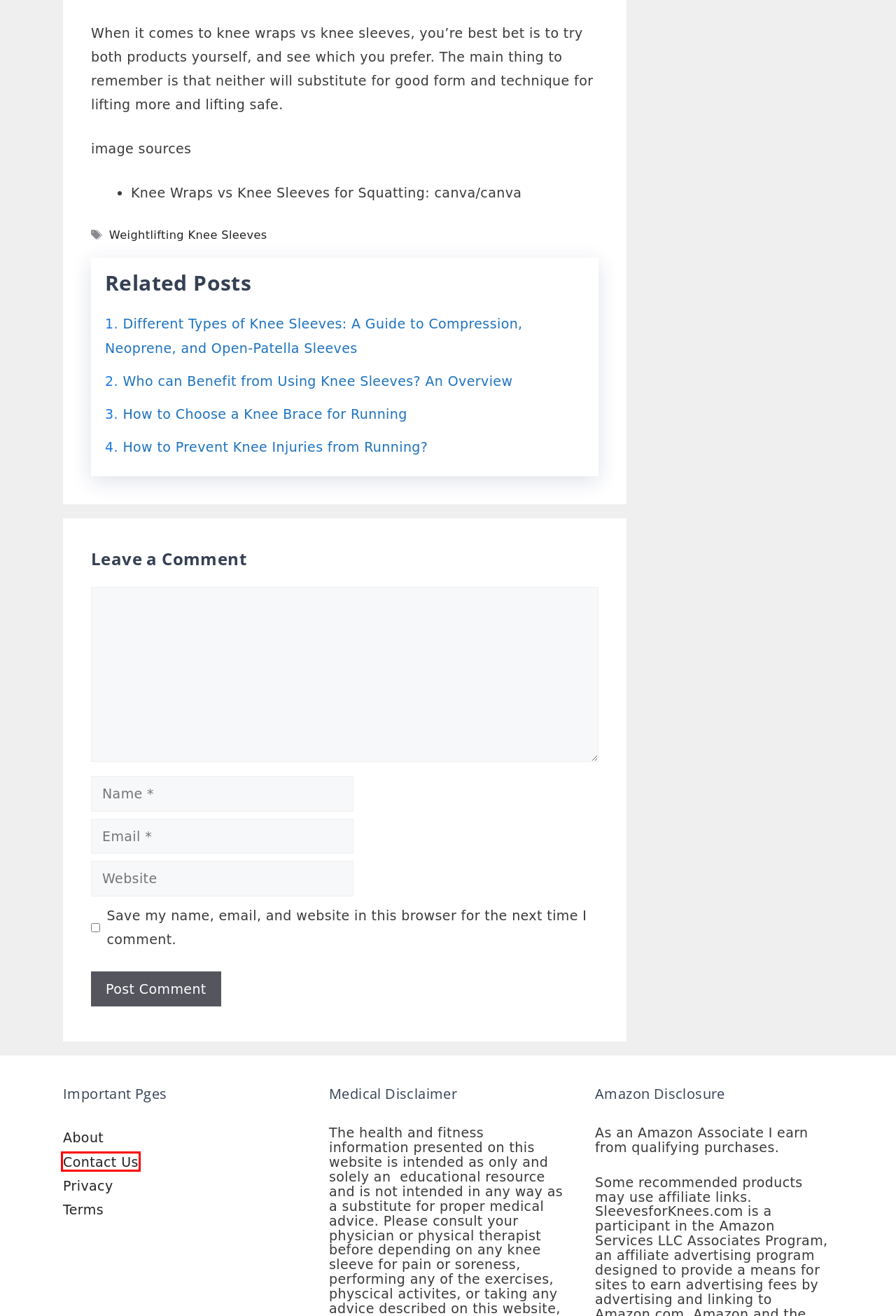You are given a screenshot of a webpage with a red rectangle bounding box around an element. Choose the best webpage description that matches the page after clicking the element in the bounding box. Here are the candidates:
A. Do Knee Sleeves Work? A Comprehensive Look At Their Benefits And Drawbacks | Sleeves For Knees
B. Terms And Conditions | Sleeves For Knees
C. Weightlifting Knee Sleeves Archives | Sleeves For Knees
D. Privacy Policy | Sleeves For Knees
E. About SleevesforKnees.com | Sleeves For Knees
F. Contact | Sleeves For Knees
G. How To Choose A Knee Brace For Running | Sleeves For Knees
H. Articles Archives | Sleeves For Knees

F